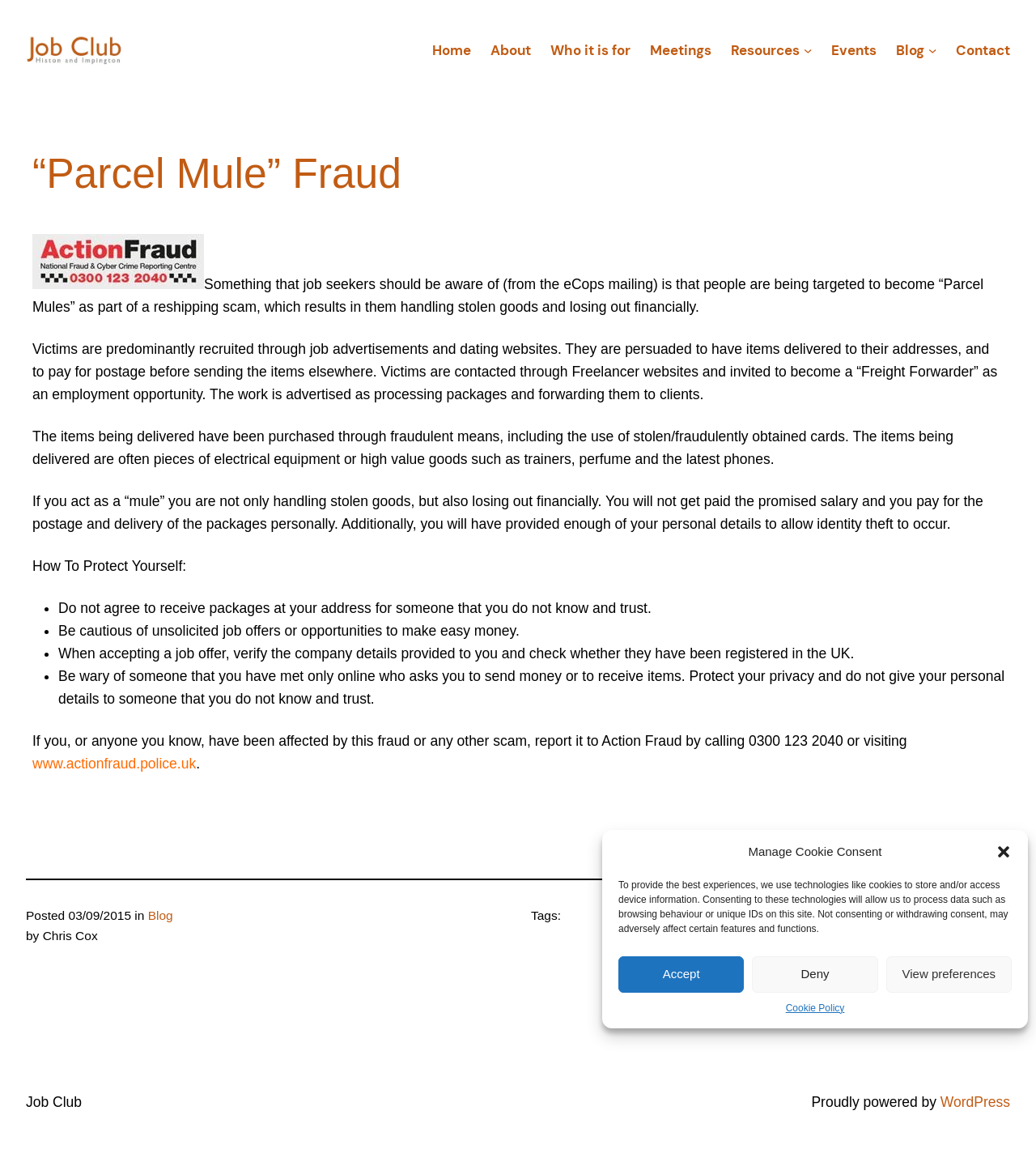Determine the bounding box coordinates for the clickable element to execute this instruction: "Click on the 'What Are The Class Schedules?' button". Provide the coordinates as four float numbers between 0 and 1, i.e., [left, top, right, bottom].

None